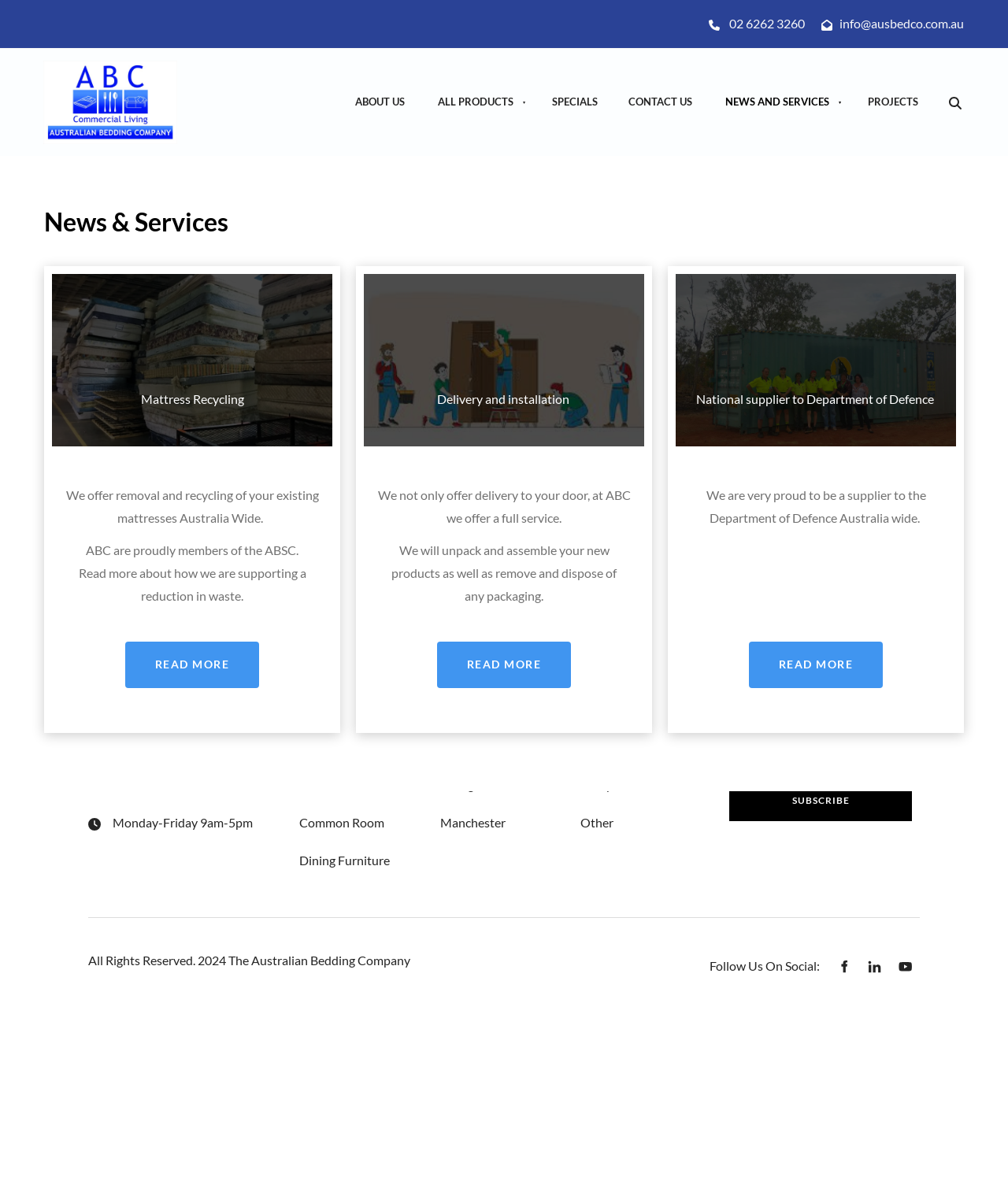Identify the bounding box coordinates of the region that should be clicked to execute the following instruction: "Click the 'Facebook' link".

[0.823, 0.801, 0.852, 0.826]